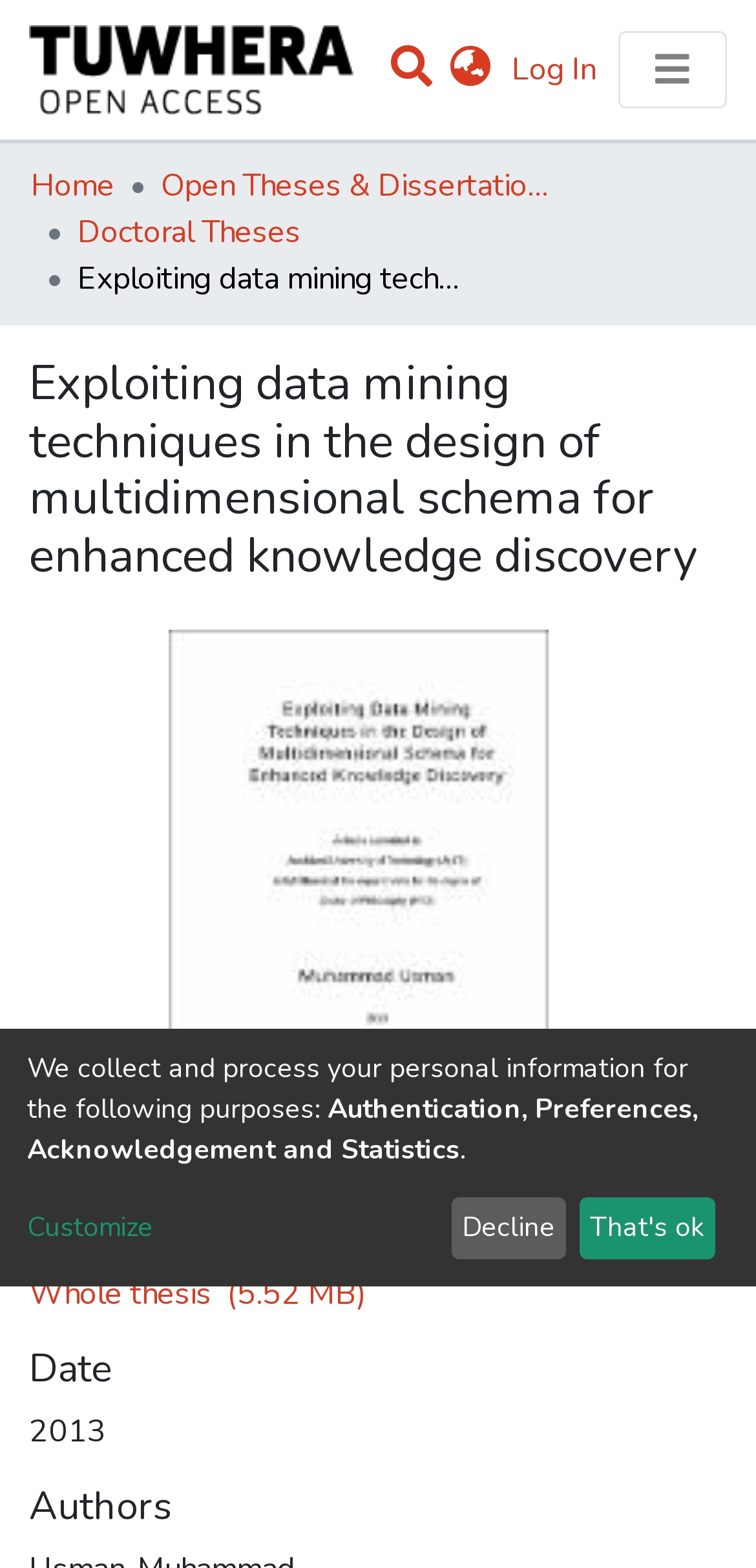Look at the image and write a detailed answer to the question: 
What is the purpose of the search bar?

The search bar is located in the top navigation bar, and it has a placeholder text 'Search'. This suggests that the purpose of the search bar is to allow users to search for something within the repository.